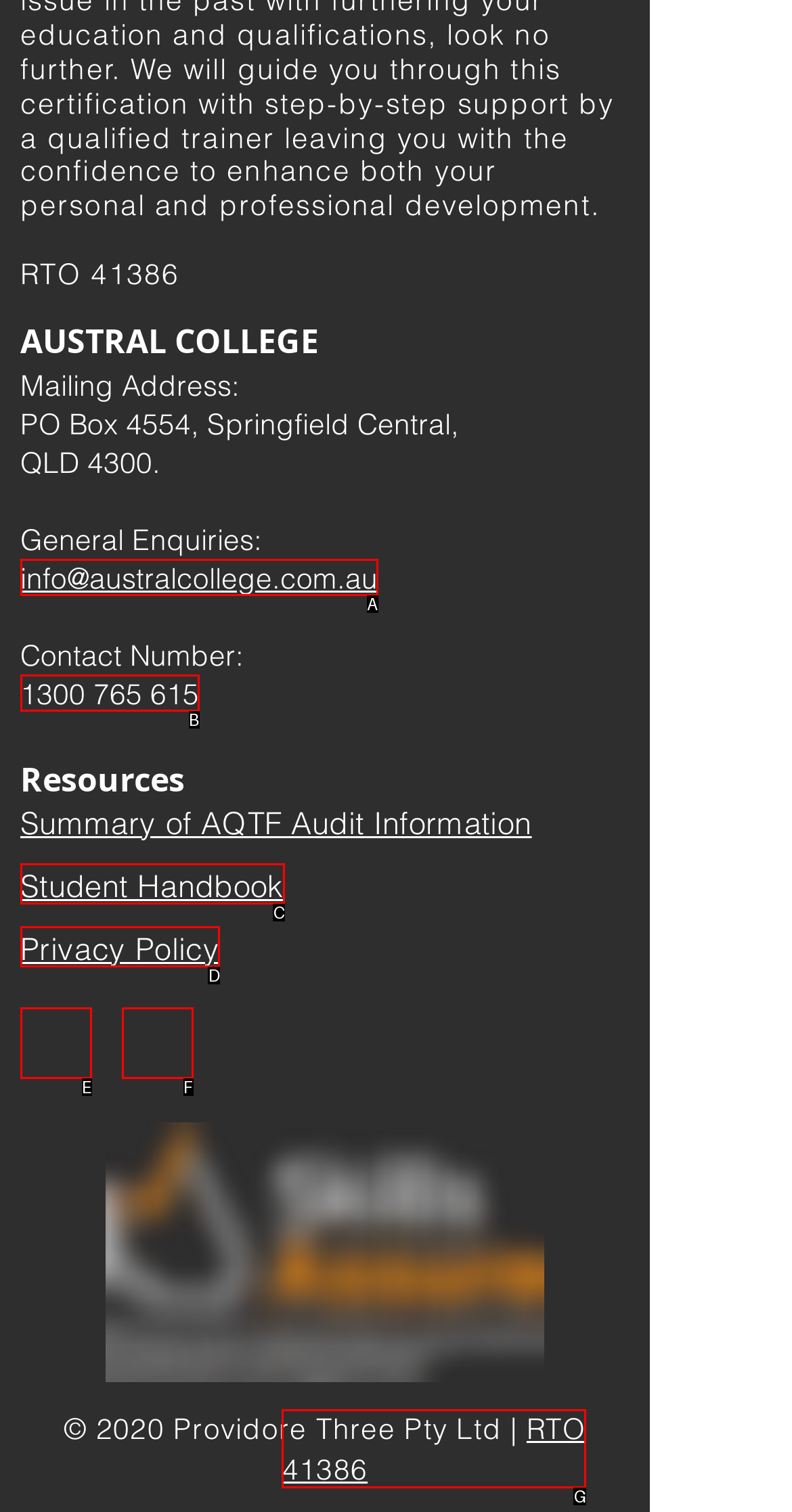What letter corresponds to the UI element described here: aria-label="Instagram"
Reply with the letter from the options provided.

F